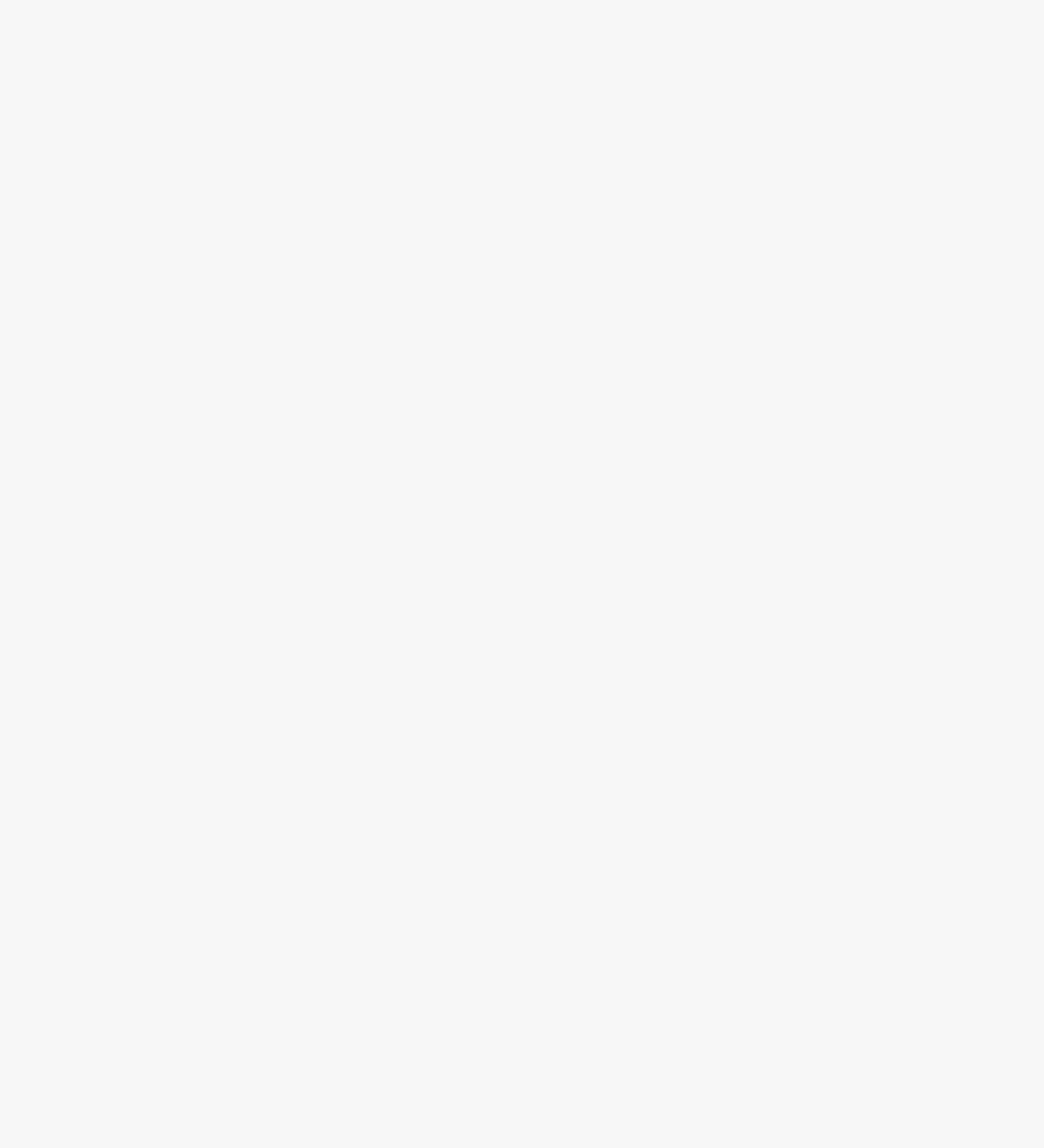Provide your answer to the question using just one word or phrase: What is the topic of the story mentioned in the 'RELATED STORIES' section?

Symphony for a Broken Orchestra